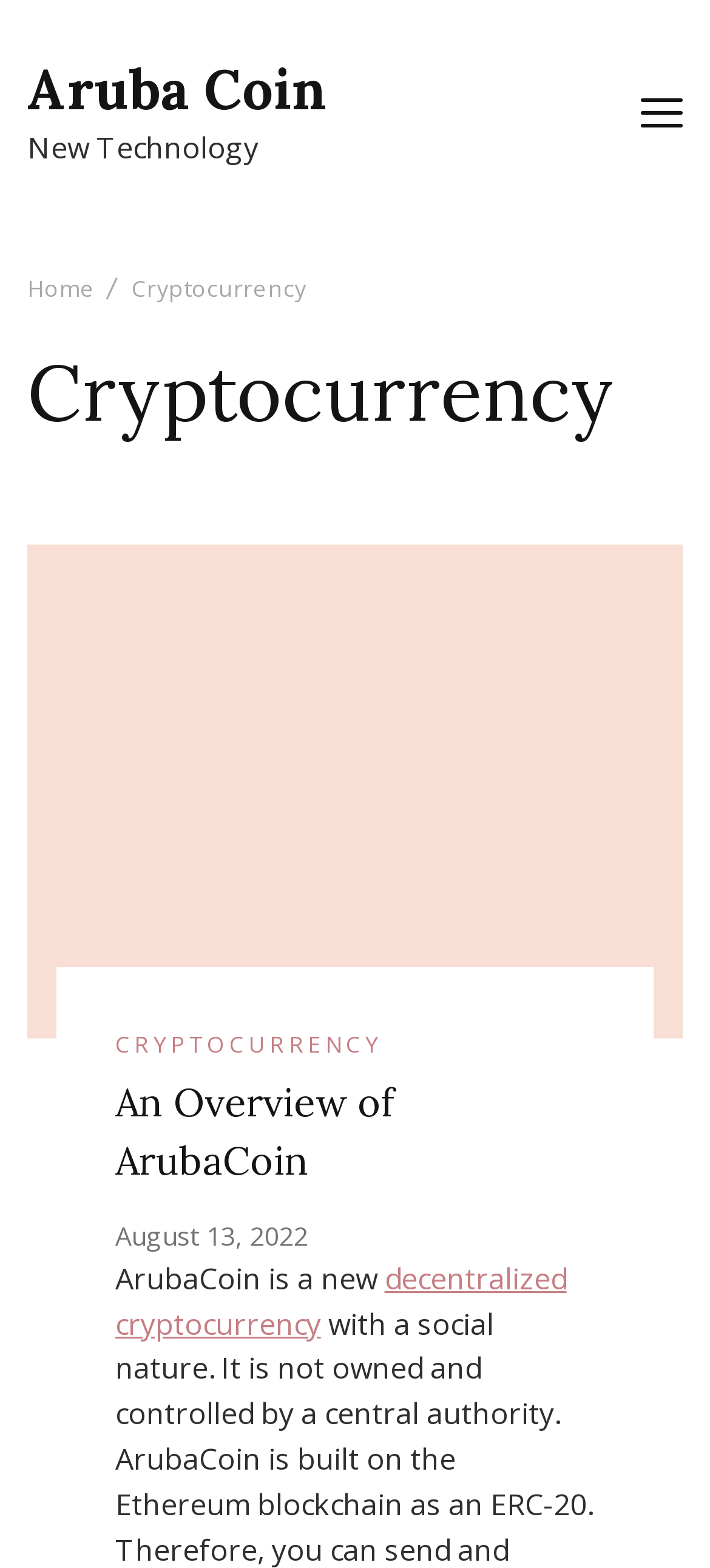Using the provided element description, identify the bounding box coordinates as (top-left x, top-left y, bottom-right x, bottom-right y). Ensure all values are between 0 and 1. Description: Cryptocurrency

[0.162, 0.656, 0.539, 0.675]